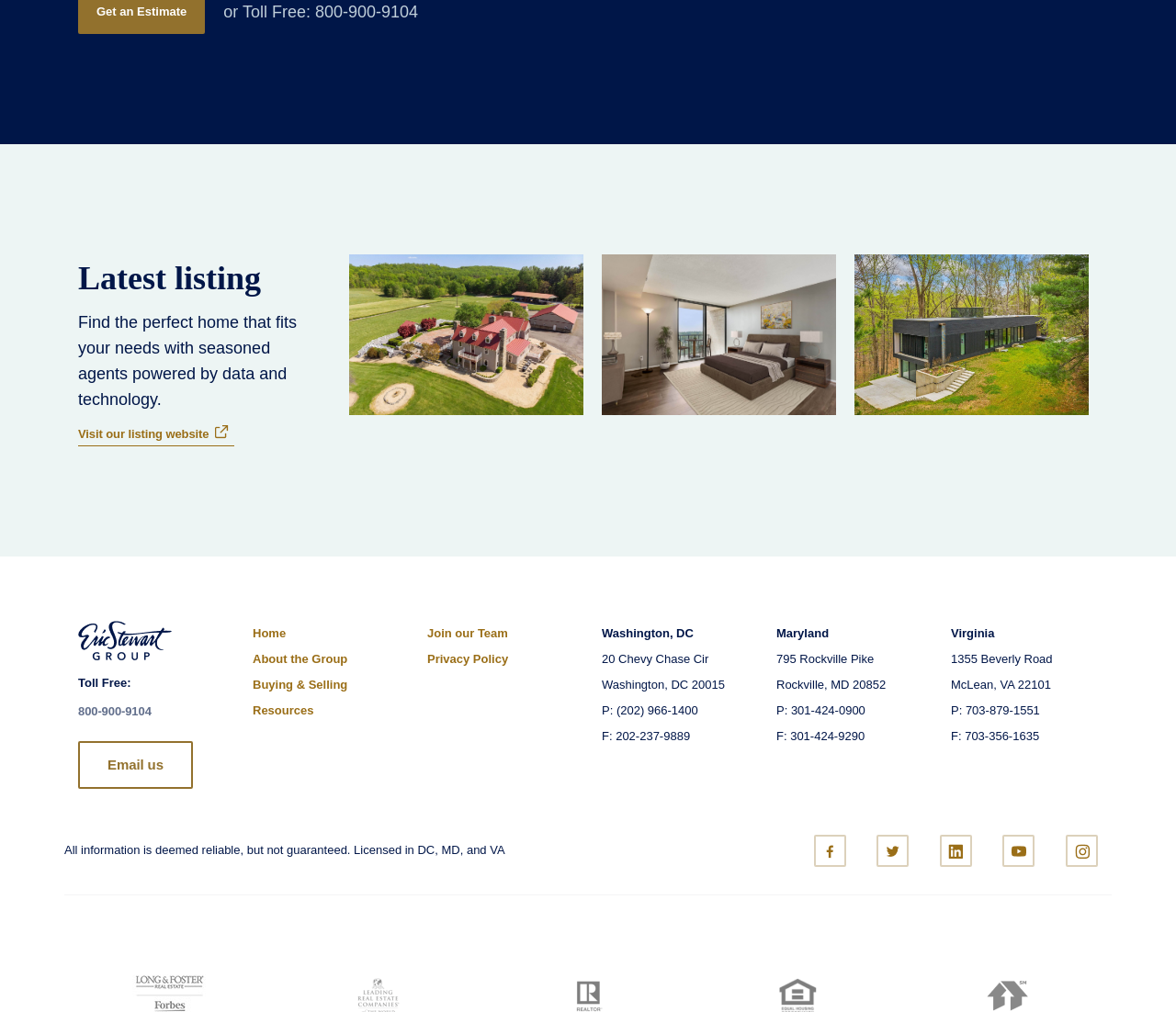Determine the bounding box coordinates of the target area to click to execute the following instruction: "Visit our listing website."

[0.066, 0.407, 0.2, 0.441]